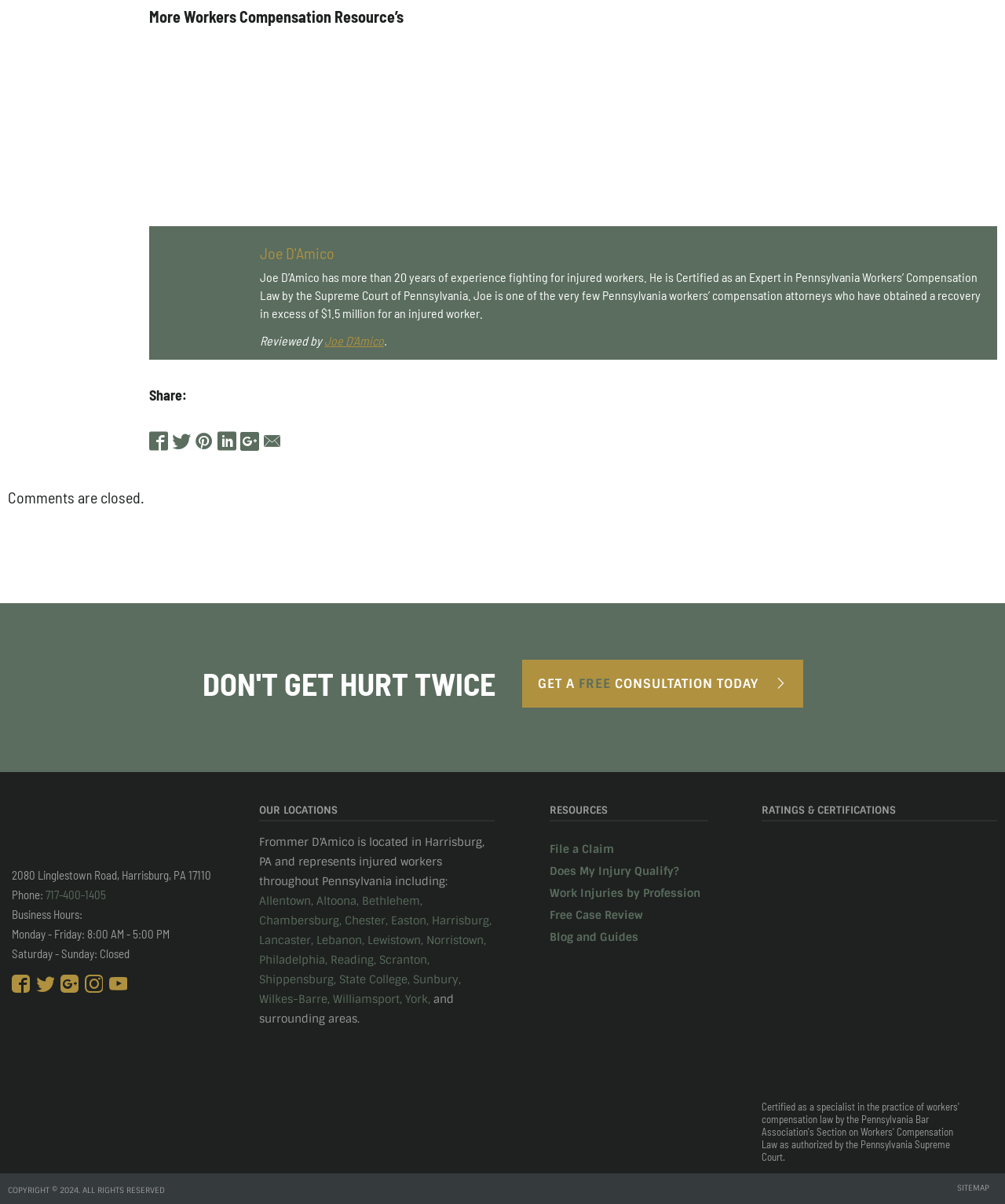Please specify the bounding box coordinates of the clickable section necessary to execute the following command: "Call the phone number".

[0.043, 0.737, 0.105, 0.749]